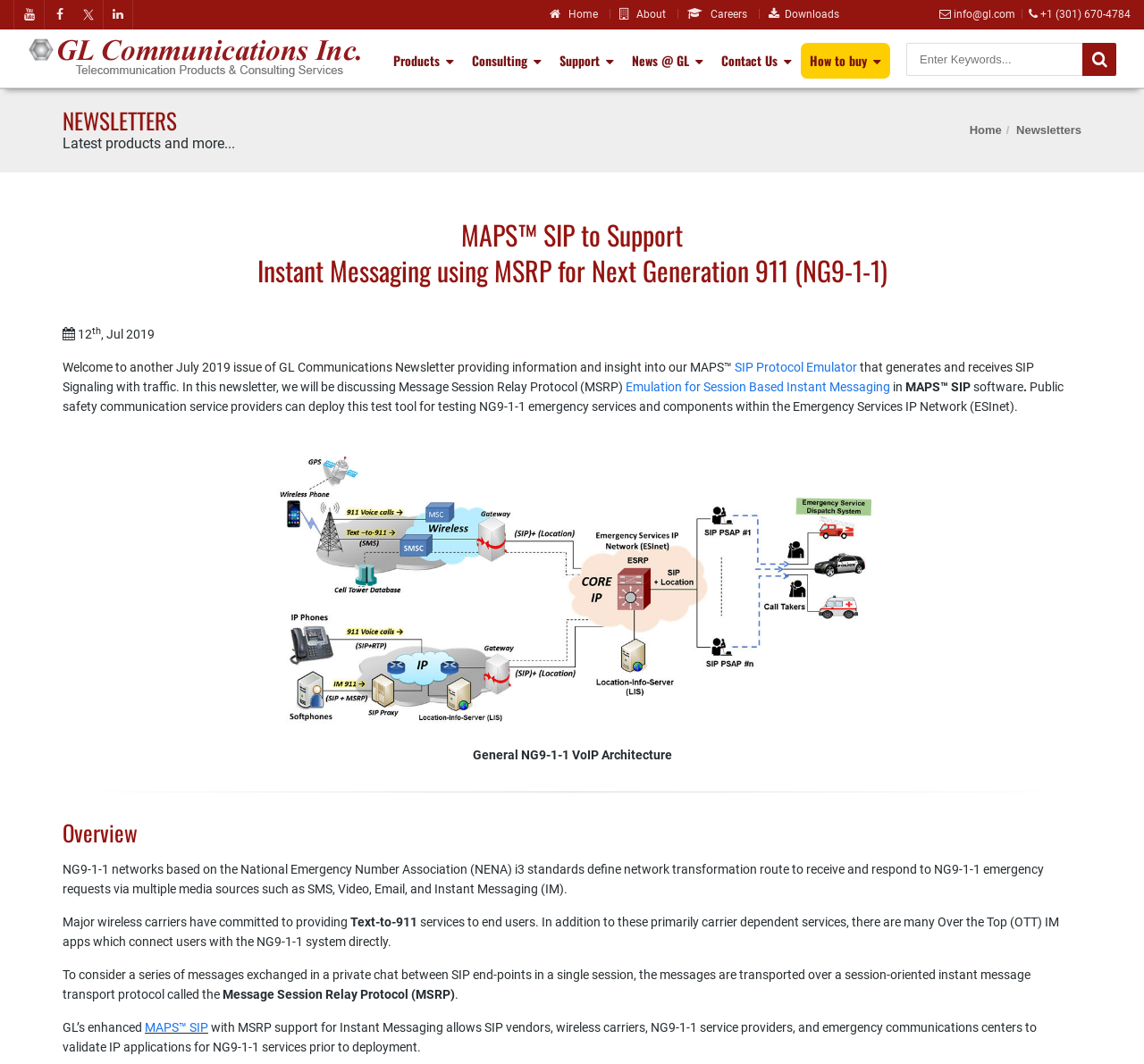Can you find the bounding box coordinates of the area I should click to execute the following instruction: "go to home page"?

[0.48, 0.0, 0.527, 0.027]